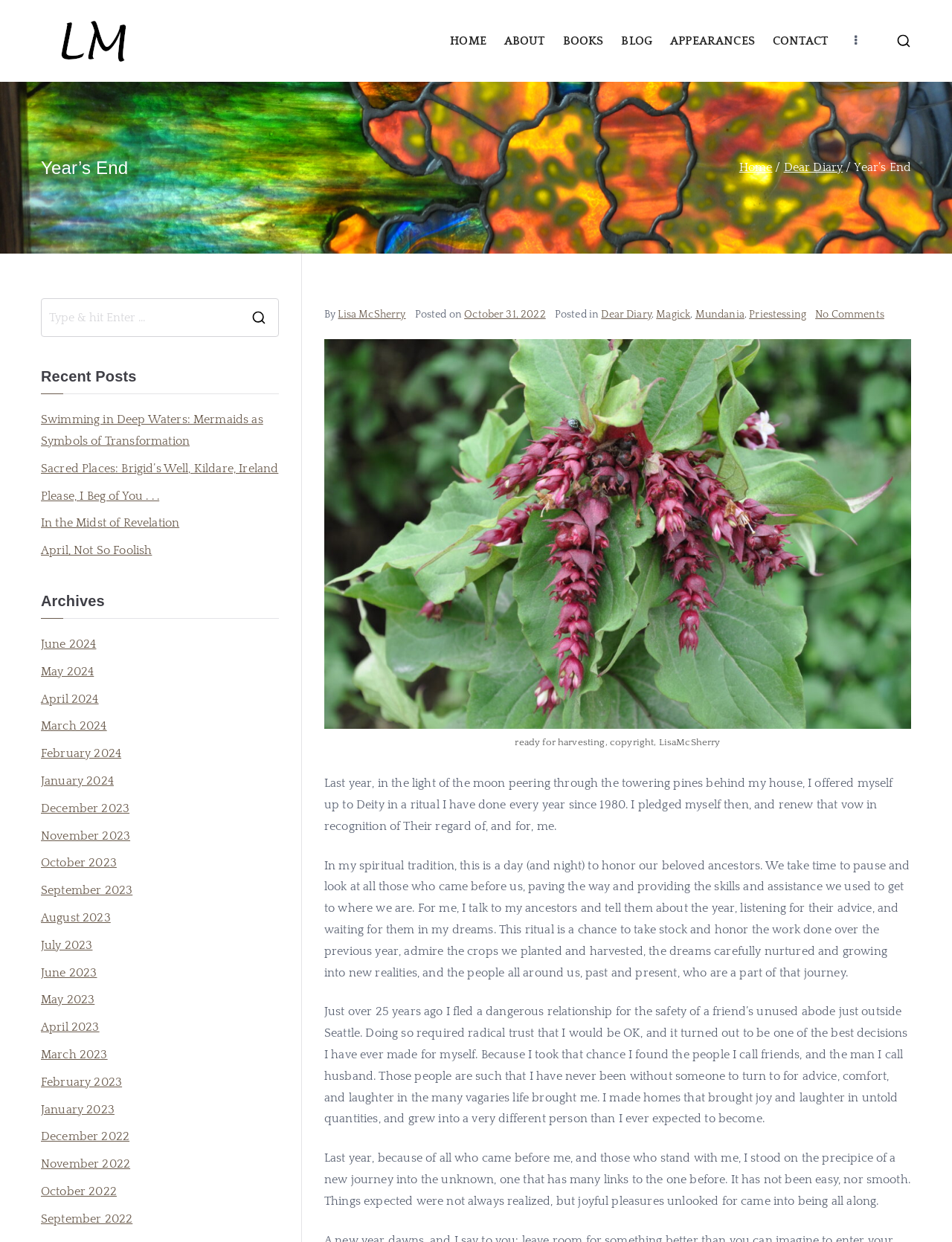Locate the bounding box coordinates of the clickable area to execute the instruction: "View the 'Recent Posts'". Provide the coordinates as four float numbers between 0 and 1, represented as [left, top, right, bottom].

[0.043, 0.295, 0.293, 0.317]